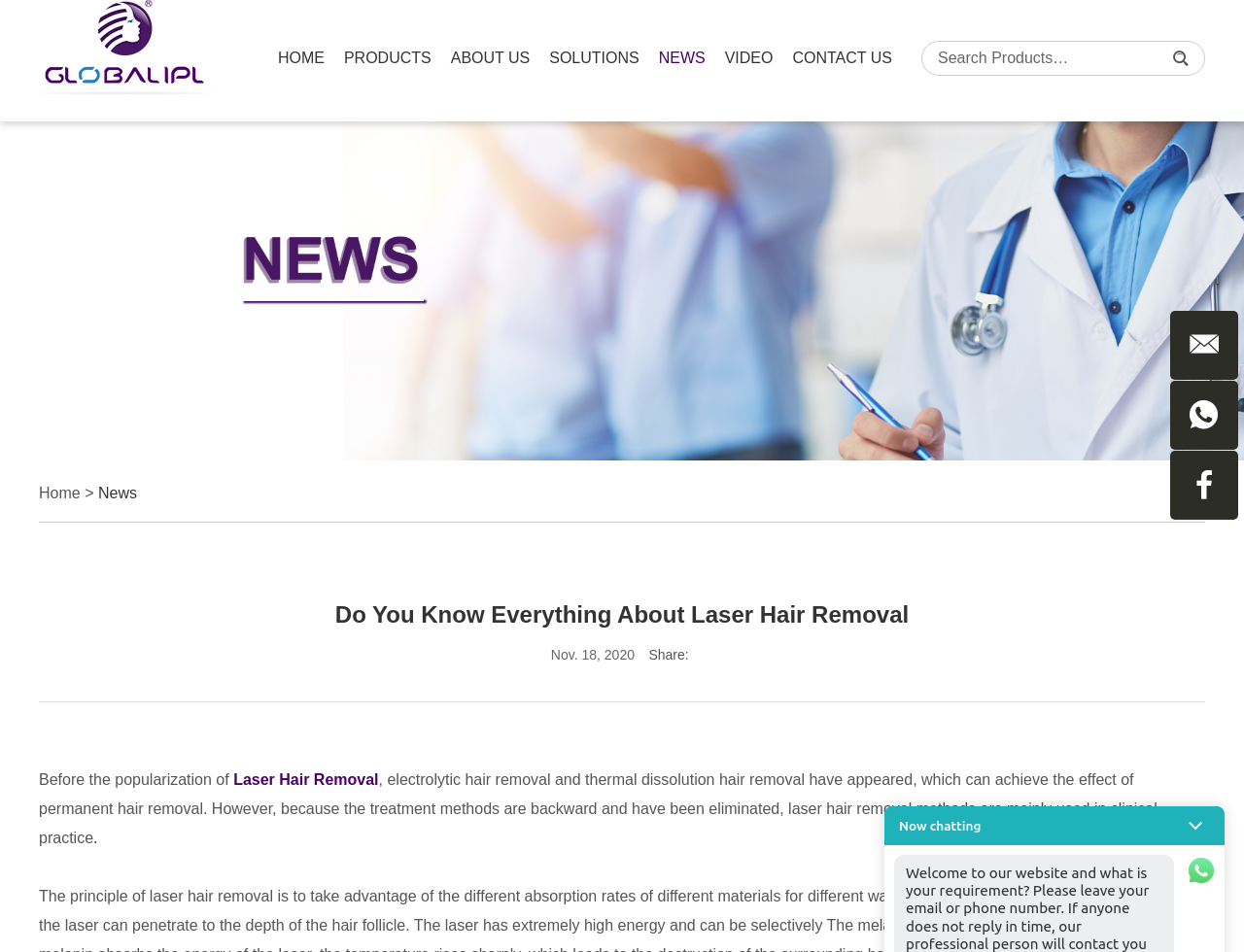Extract the main heading text from the webpage.

Do You Know Everything About Laser Hair Removal